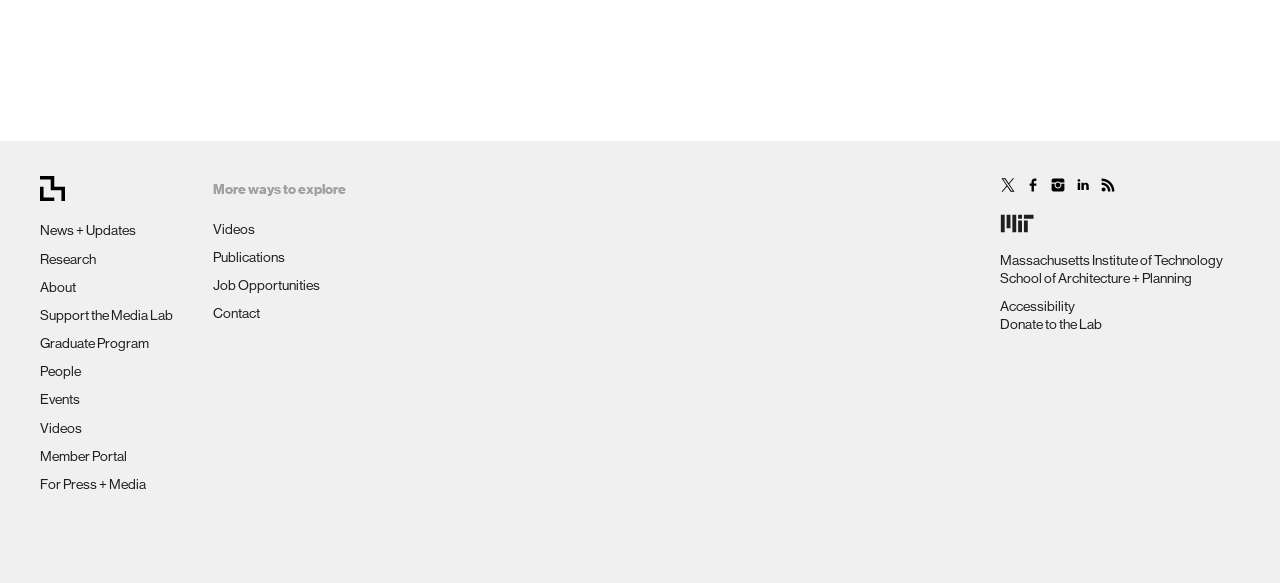Provide a short, one-word or phrase answer to the question below:
What is the last link in the main navigation?

For Press + Media